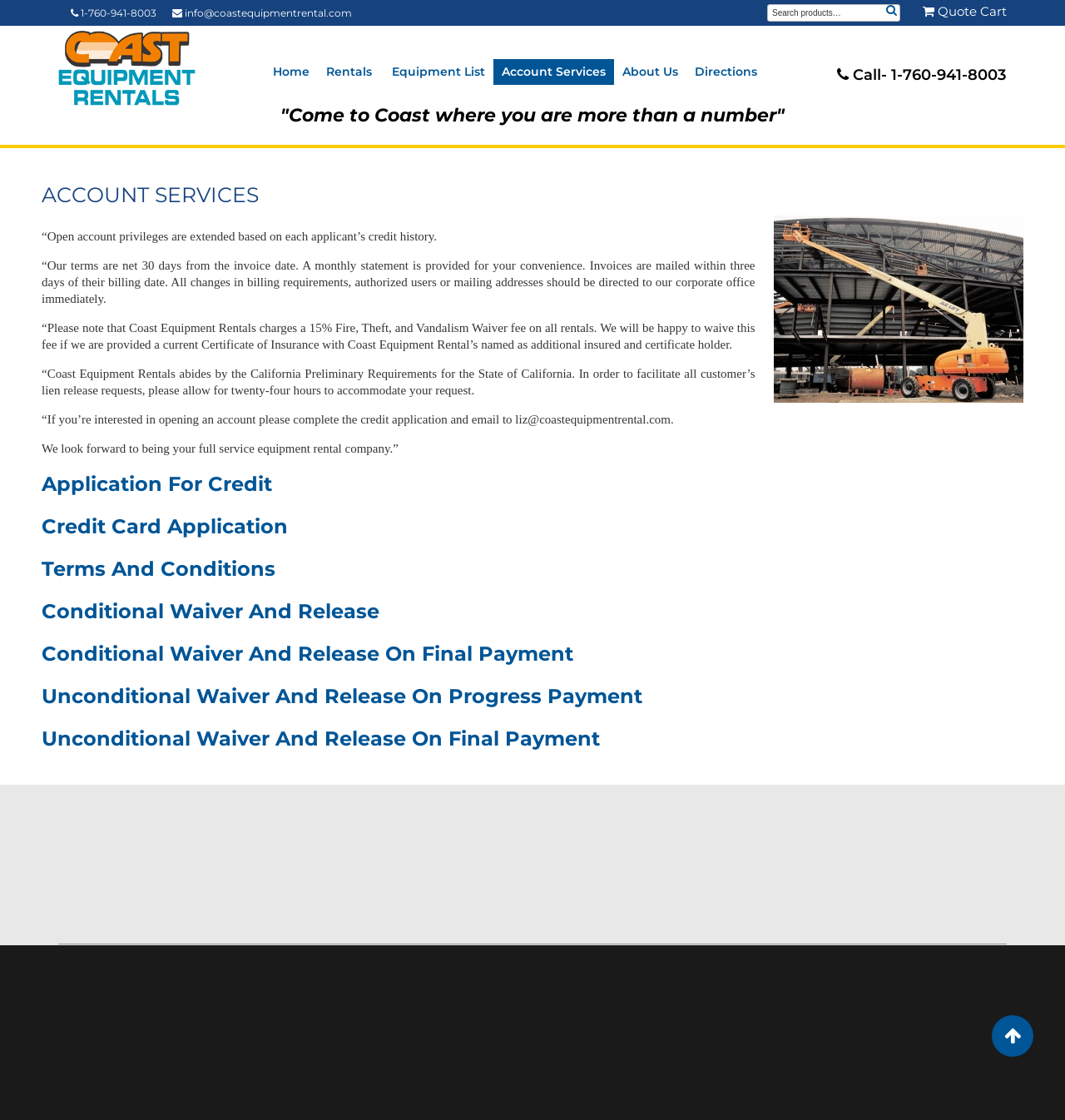Given the description "Search", provide the bounding box coordinates of the corresponding UI element.

[0.828, 0.002, 0.845, 0.019]